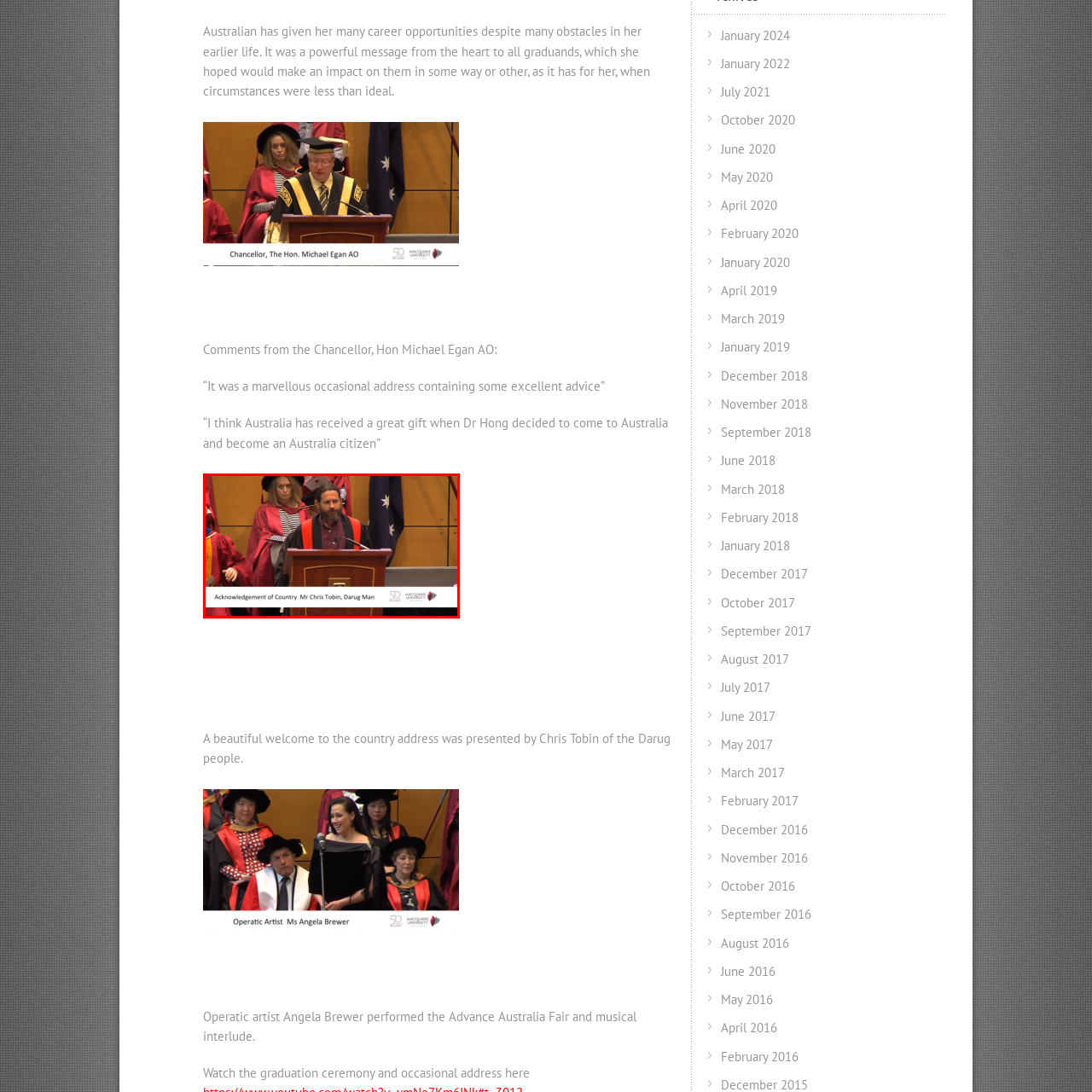Observe the image within the red-bordered area and respond to the following question in detail, making use of the visual information: What is the cultural significance of the Australian flag in the backdrop?

The Australian flag is prominently displayed in the backdrop, which suggests that it holds cultural significance in the context of the event. The caption mentions that the 'Acknowledgement of Country' honors the Aboriginal heritage of the land, implying that the Australian flag is a symbol of this heritage and is being displayed to show respect and recognition.